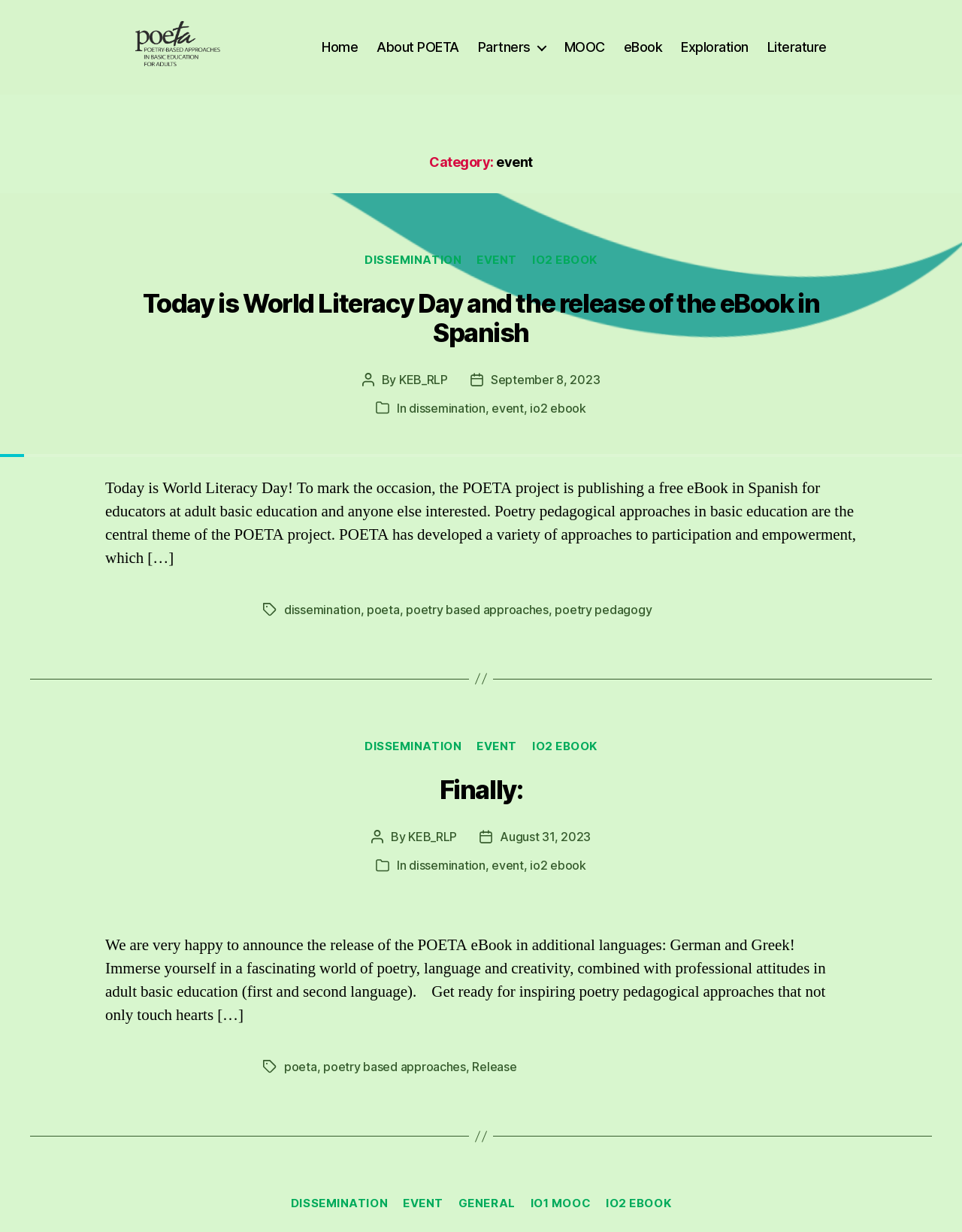Extract the bounding box coordinates for the UI element described by the text: "The Test of 3 Recessions". The coordinates should be in the form of [left, top, right, bottom] with values between 0 and 1.

None